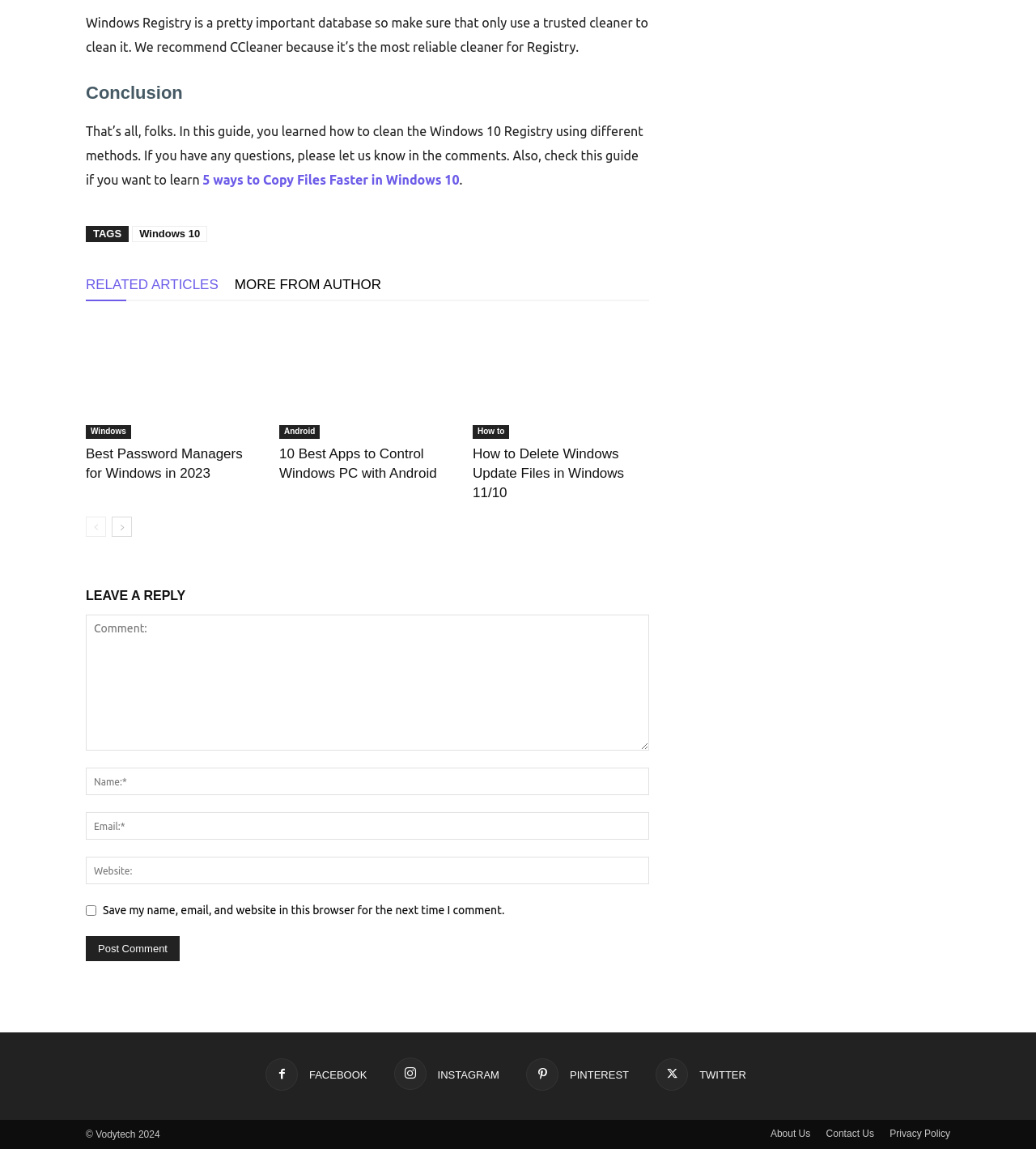Determine the bounding box coordinates of the section I need to click to execute the following instruction: "Click the 'Best Password Managers for Windows' link". Provide the coordinates as four float numbers between 0 and 1, i.e., [left, top, right, bottom].

[0.083, 0.277, 0.253, 0.382]